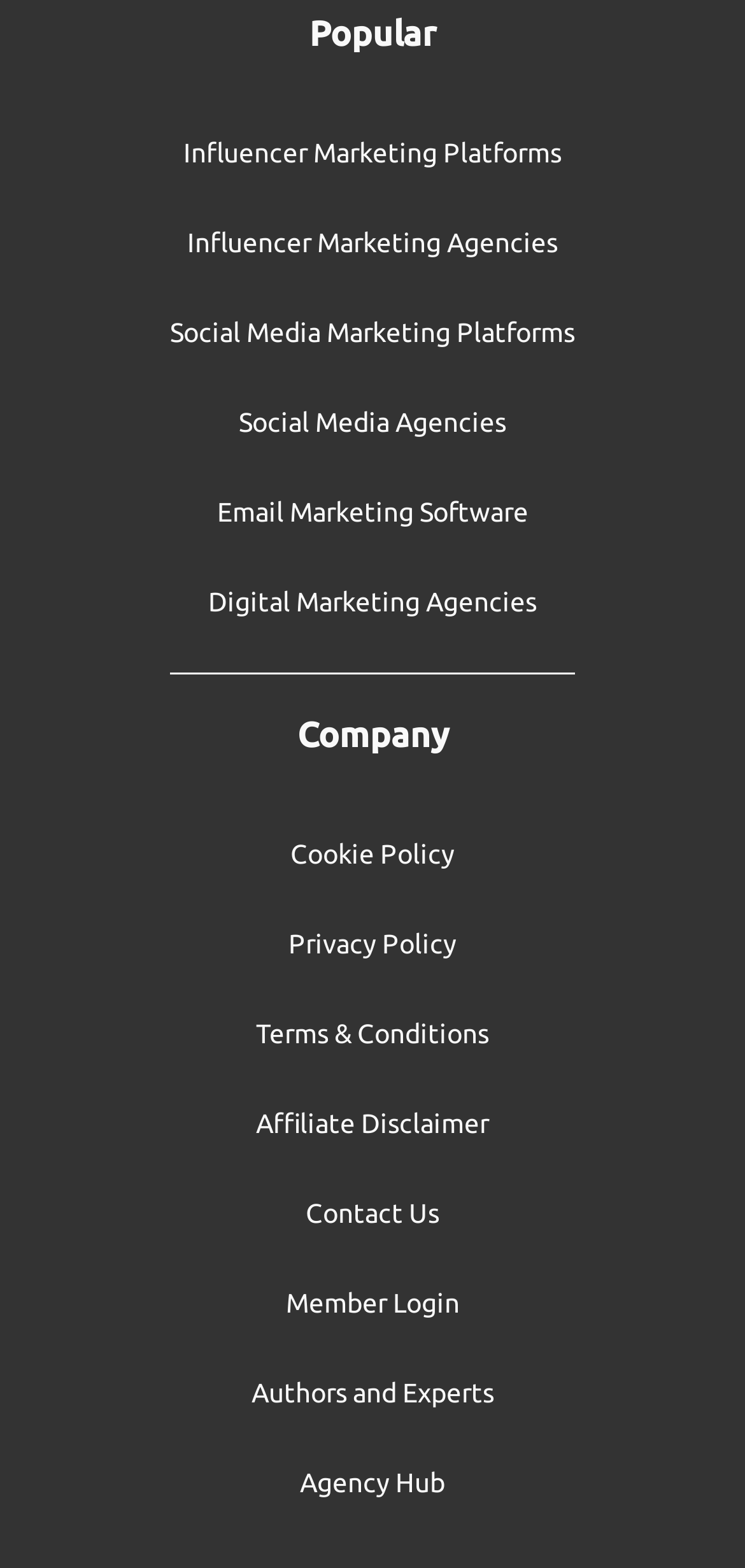Identify the coordinates of the bounding box for the element described below: "Social Media Marketing Platforms". Return the coordinates as four float numbers between 0 and 1: [left, top, right, bottom].

[0.228, 0.203, 0.772, 0.22]